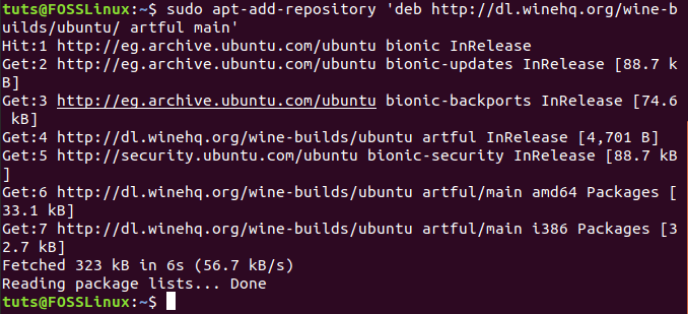Explain in detail what you see in the image.

The image depicts a terminal window showcasing the command line process of adding the Wine repository to an Ubuntu system. Specifically, this step follows the command `sudo apt-add-repository 'deb http://dl.winehq.org/wine-builds/ubuntu/ artful main'`, which is crucial for integrating Wine into the user's package manager. The terminal output displays the progress of fetching updates and reading package lists, indicating a successful operation. This step is part of a broader tutorial on installing Wine, further emphasizing the importance of correctly setting up repositories for effective software management.